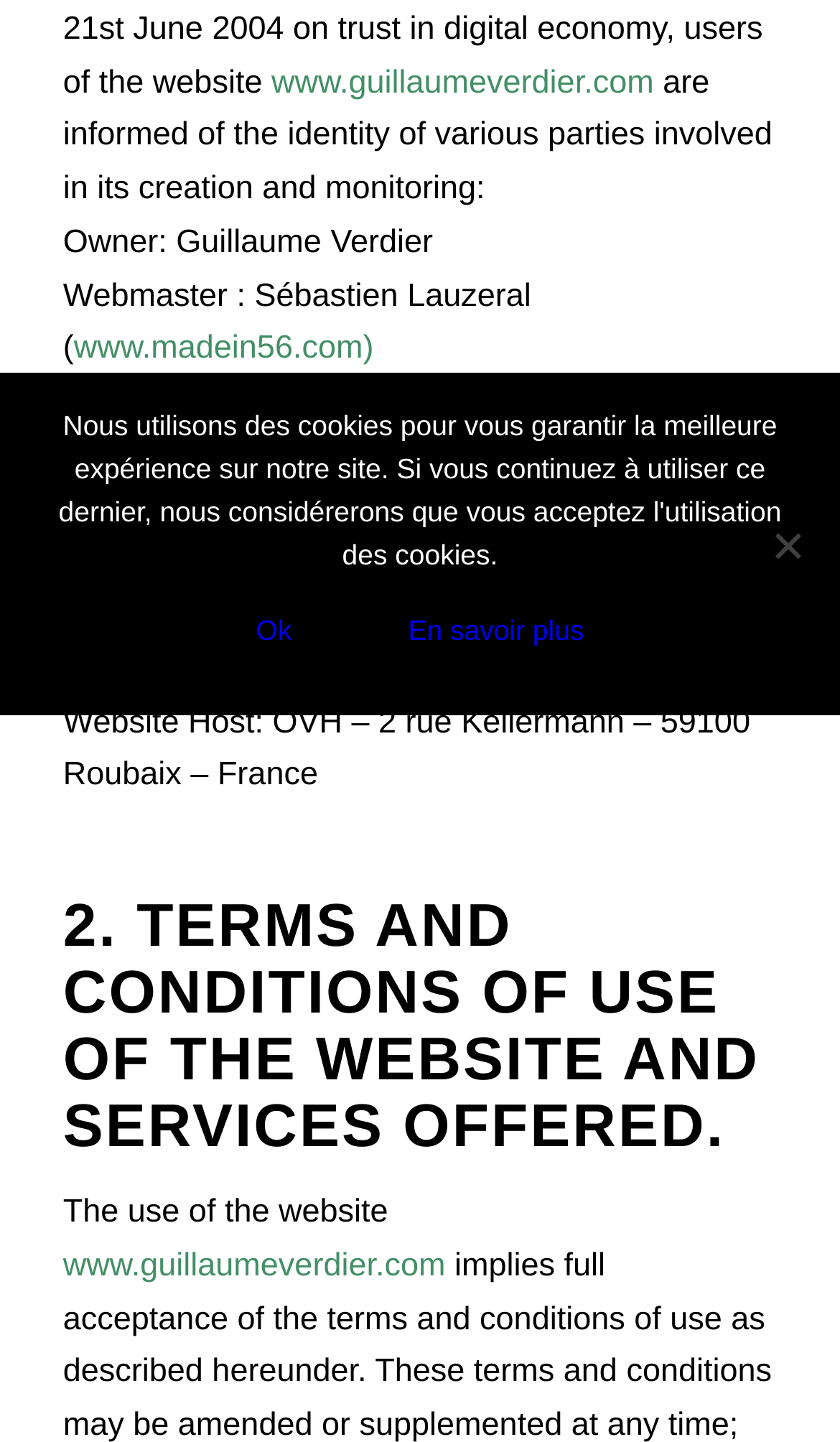Given the element description www.guillaumeverdier.com, identify the bounding box coordinates for the UI element on the webpage screenshot. The format should be (top-left x, top-left y, bottom-right x, bottom-right y), with values between 0 and 1.

[0.323, 0.044, 0.778, 0.07]